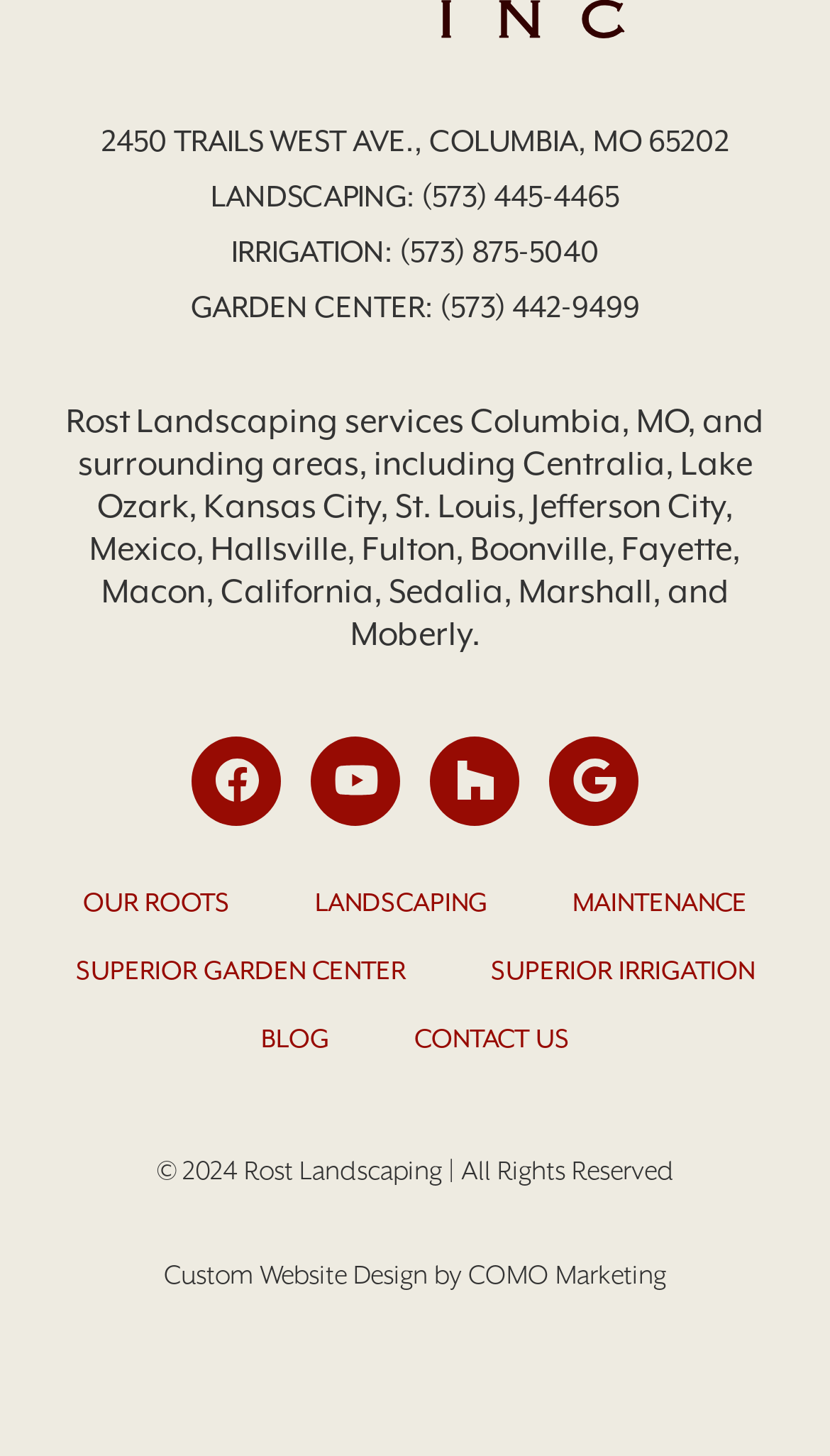What social media platforms are linked on the page?
Using the image as a reference, answer with just one word or a short phrase.

Facebook, Houzz, Google